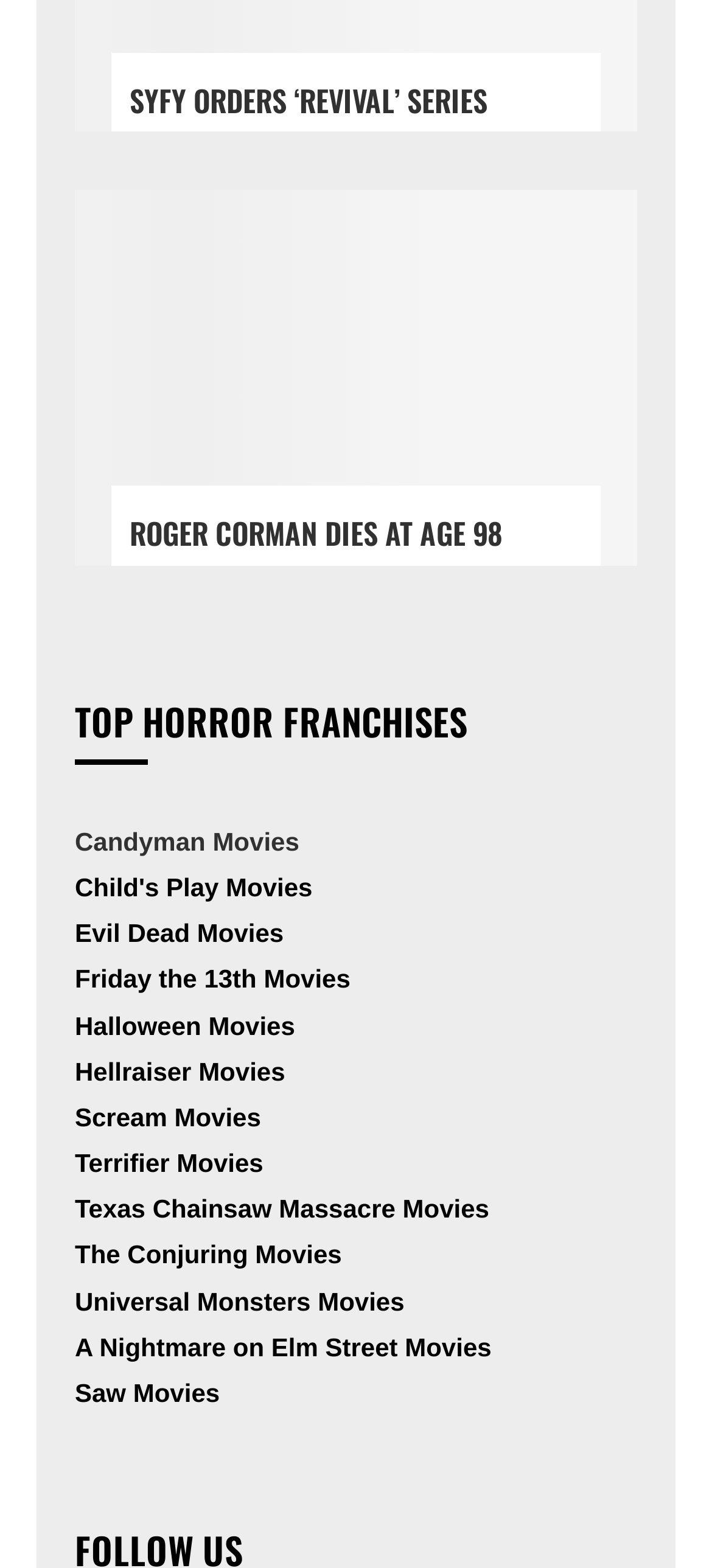Please answer the following question as detailed as possible based on the image: 
How many horror franchises are listed?

I counted the number of links under the 'TOP HORROR FRANCHISES' heading, which are 'Candyman Movies', 'Child's Play Movies', 'Evil Dead Movies', 'Friday the 13th Movies', 'Halloween Movies', 'Hellraiser Movies', 'Scream Movies', 'Terrifier Movies', 'Texas Chainsaw Massacre Movies', 'The Conjuring Movies', 'Universal Monsters Movies', 'A Nightmare on Elm Street Movies', and 'Saw Movies'. There are 15 links in total.